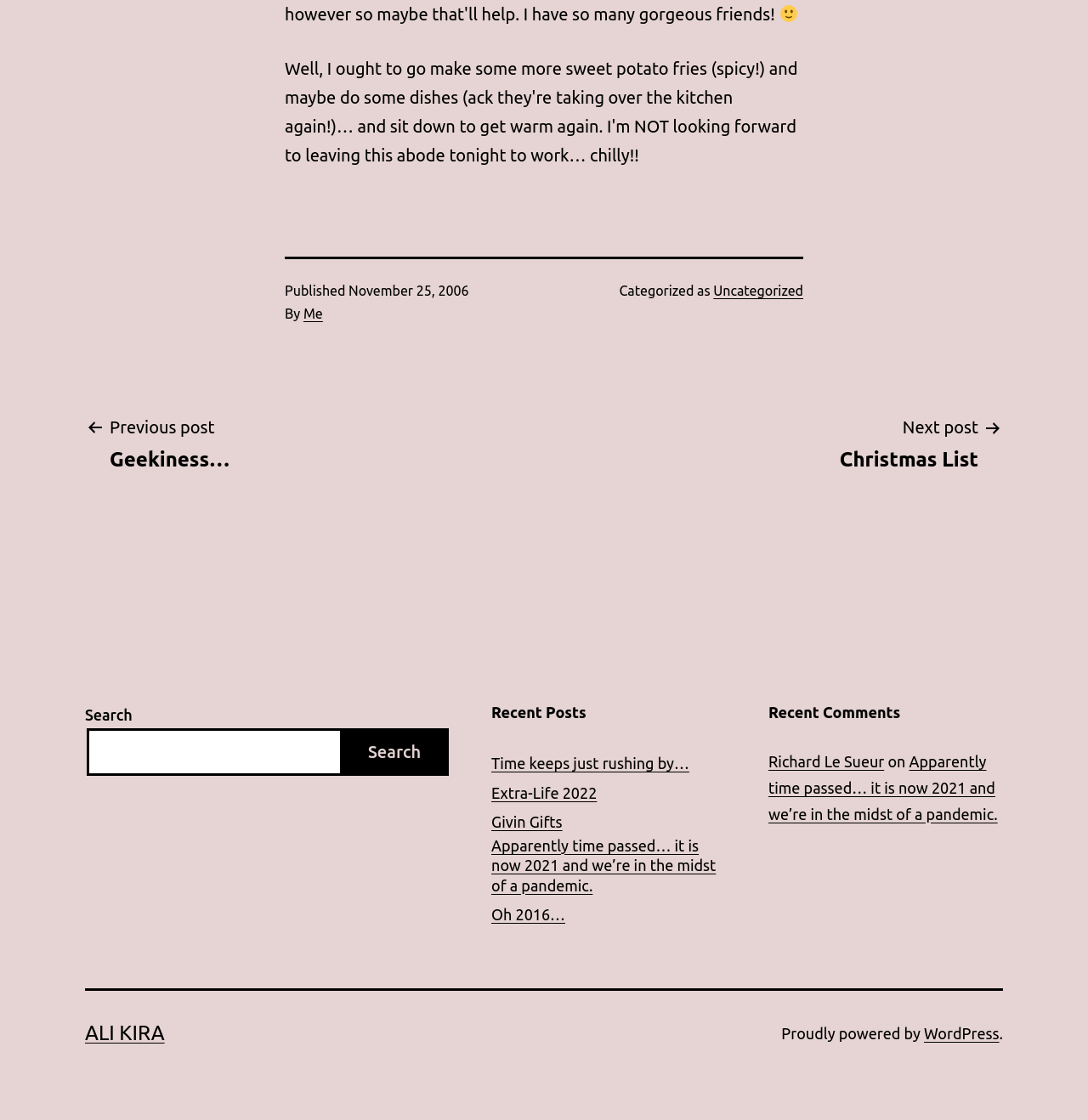Specify the bounding box coordinates of the area to click in order to follow the given instruction: "View recent posts."

[0.452, 0.627, 0.667, 0.646]